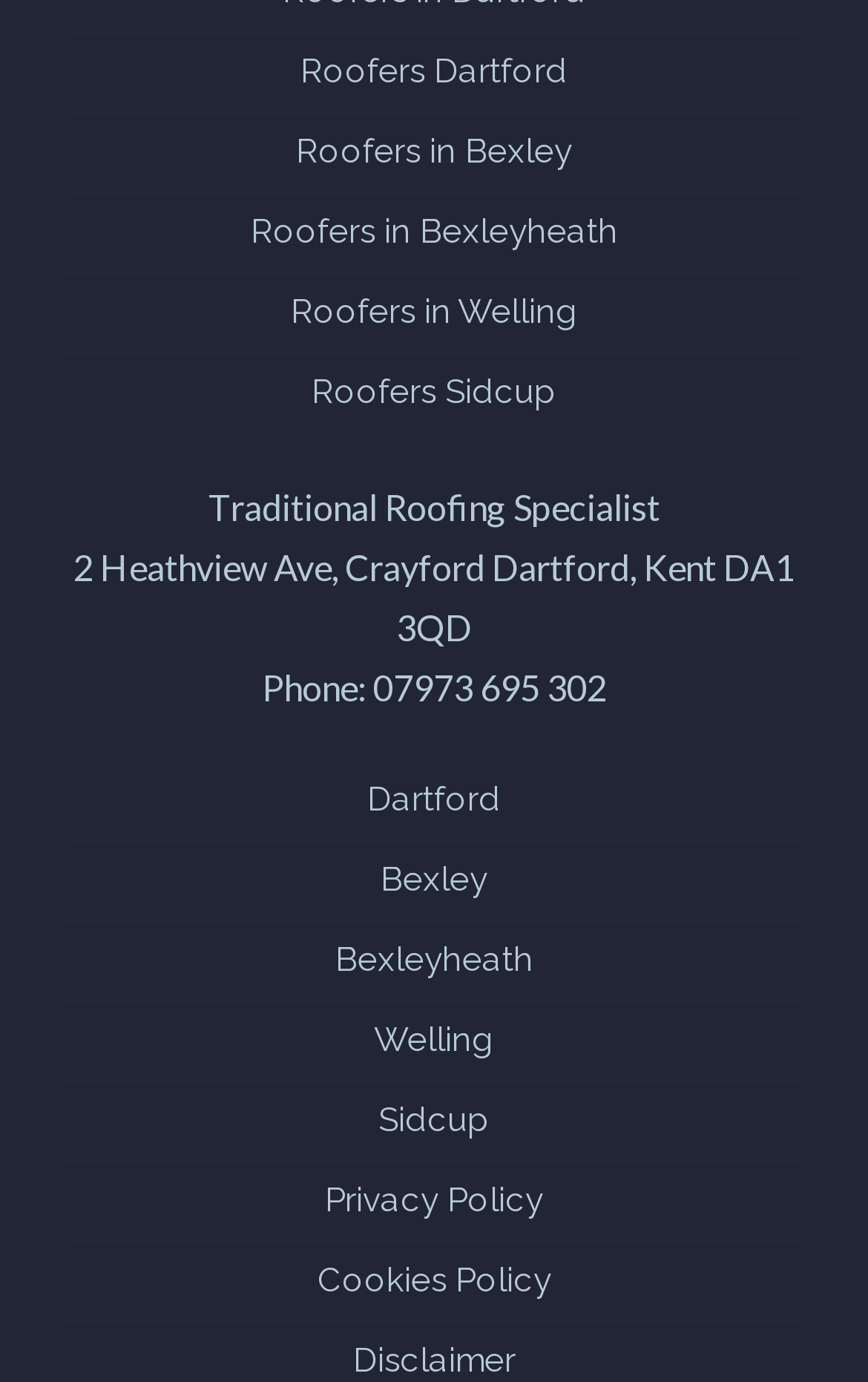Kindly provide the bounding box coordinates of the section you need to click on to fulfill the given instruction: "View phone number".

[0.429, 0.482, 0.699, 0.513]